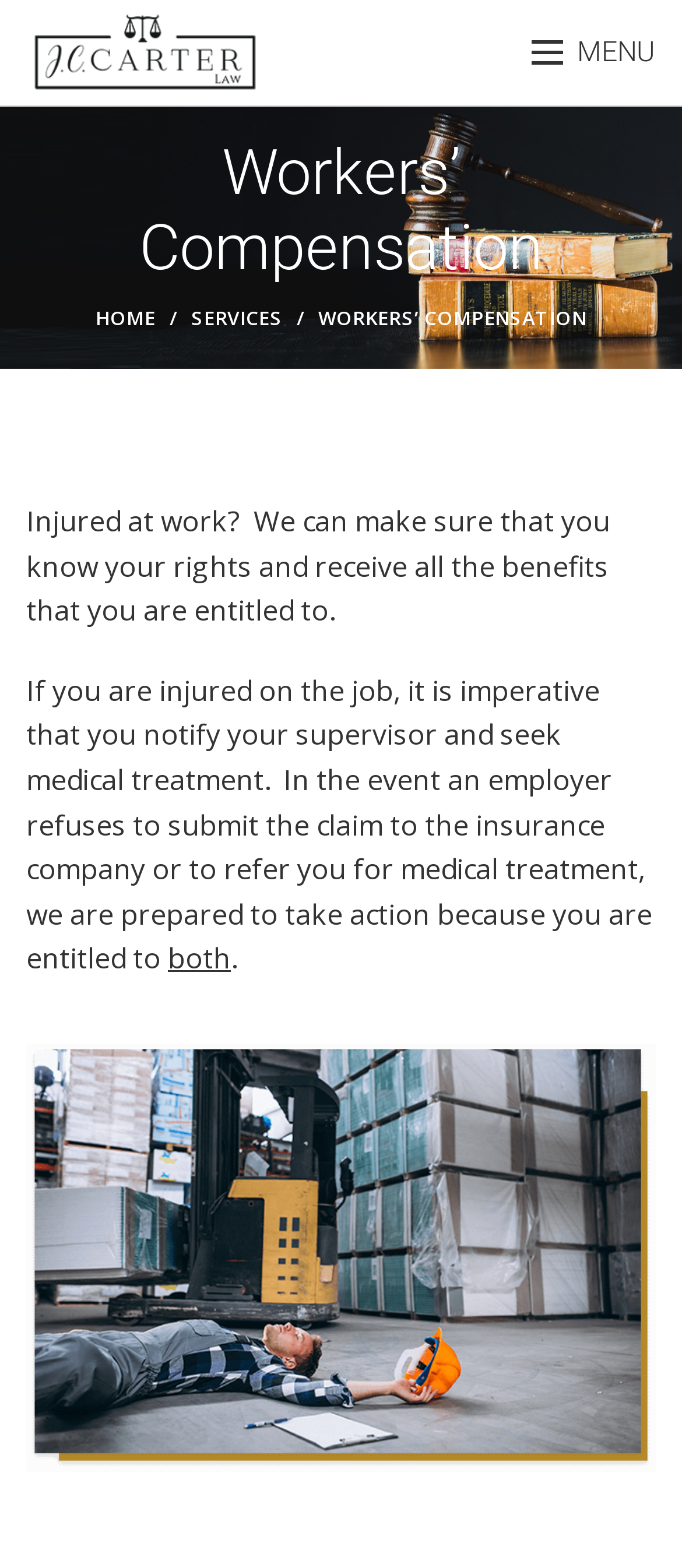What should an injured worker do first?
From the screenshot, supply a one-word or short-phrase answer.

Notify supervisor and seek medical treatment